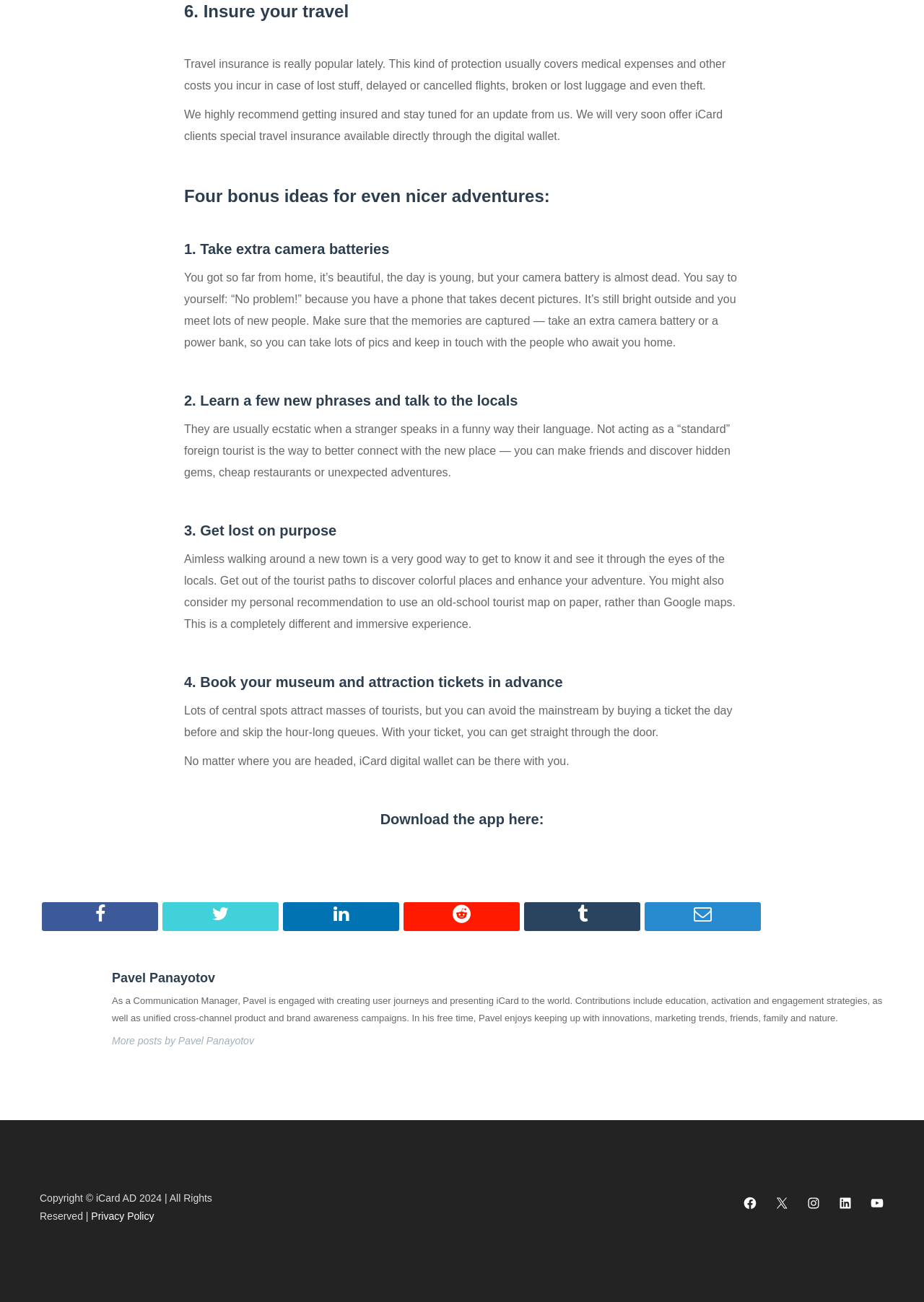Look at the image and write a detailed answer to the question: 
What is the purpose of the iCard digital wallet?

Based on the content of the webpage, it appears that the iCard digital wallet is designed to assist travelers in some way, although the exact details are not specified. The webpage mentions that the wallet can be used to book museum and attraction tickets in advance, and that it will soon offer special travel insurance to its clients.